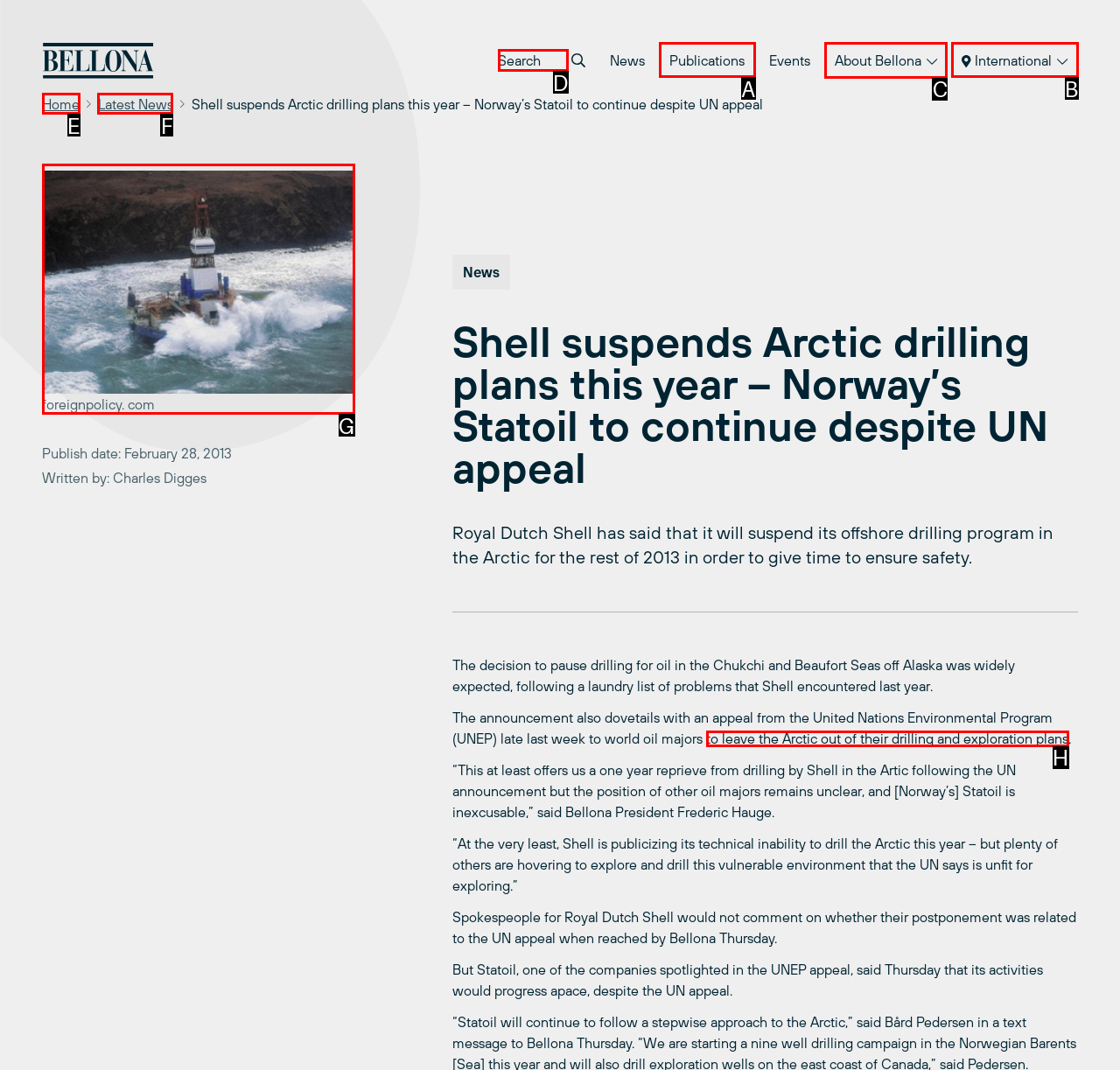Out of the given choices, which letter corresponds to the UI element required to Click on About Bellona? Answer with the letter.

C